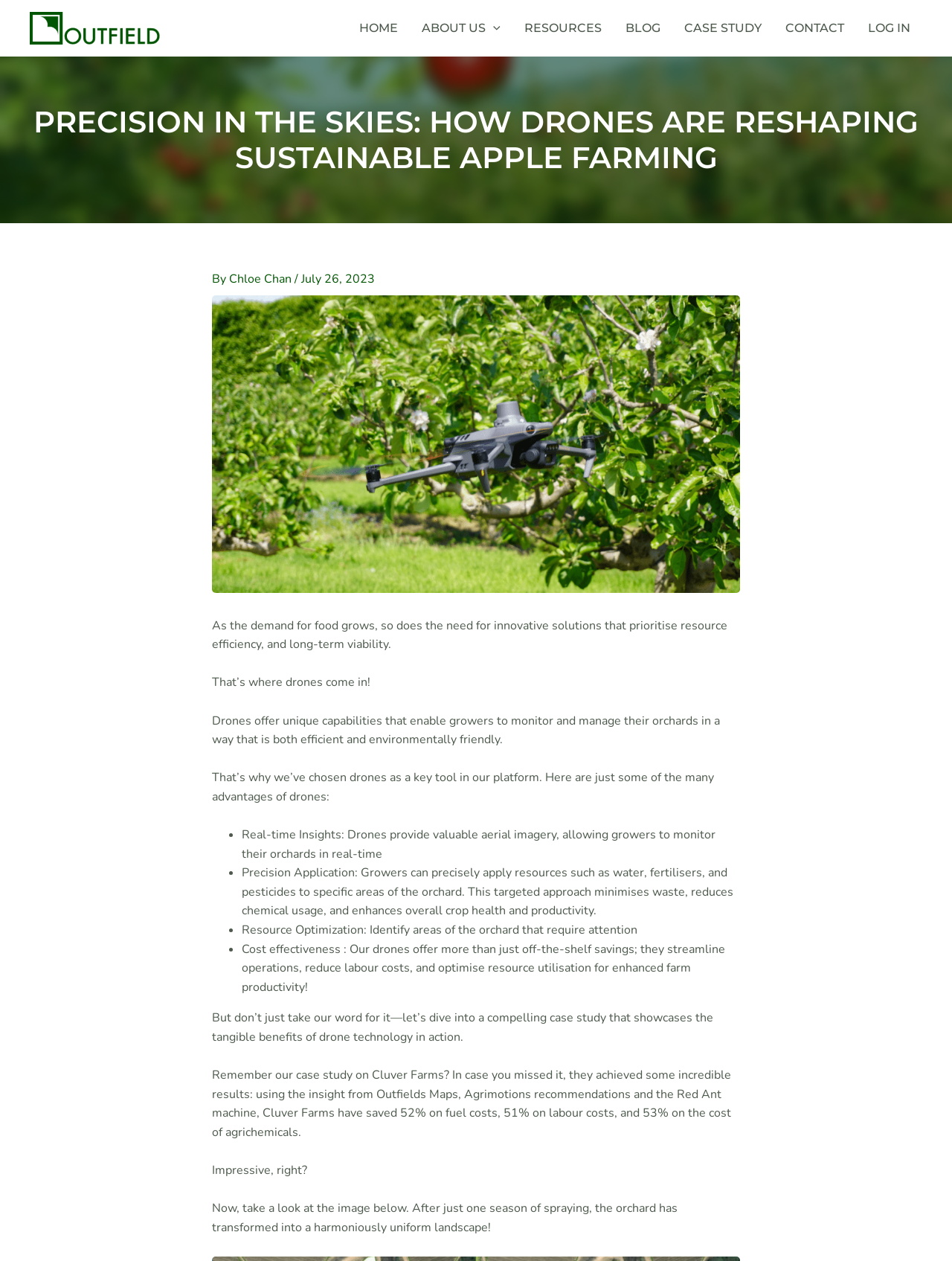What is the purpose of the image below the text?
From the screenshot, provide a brief answer in one word or phrase.

To show the transformation of the orchard